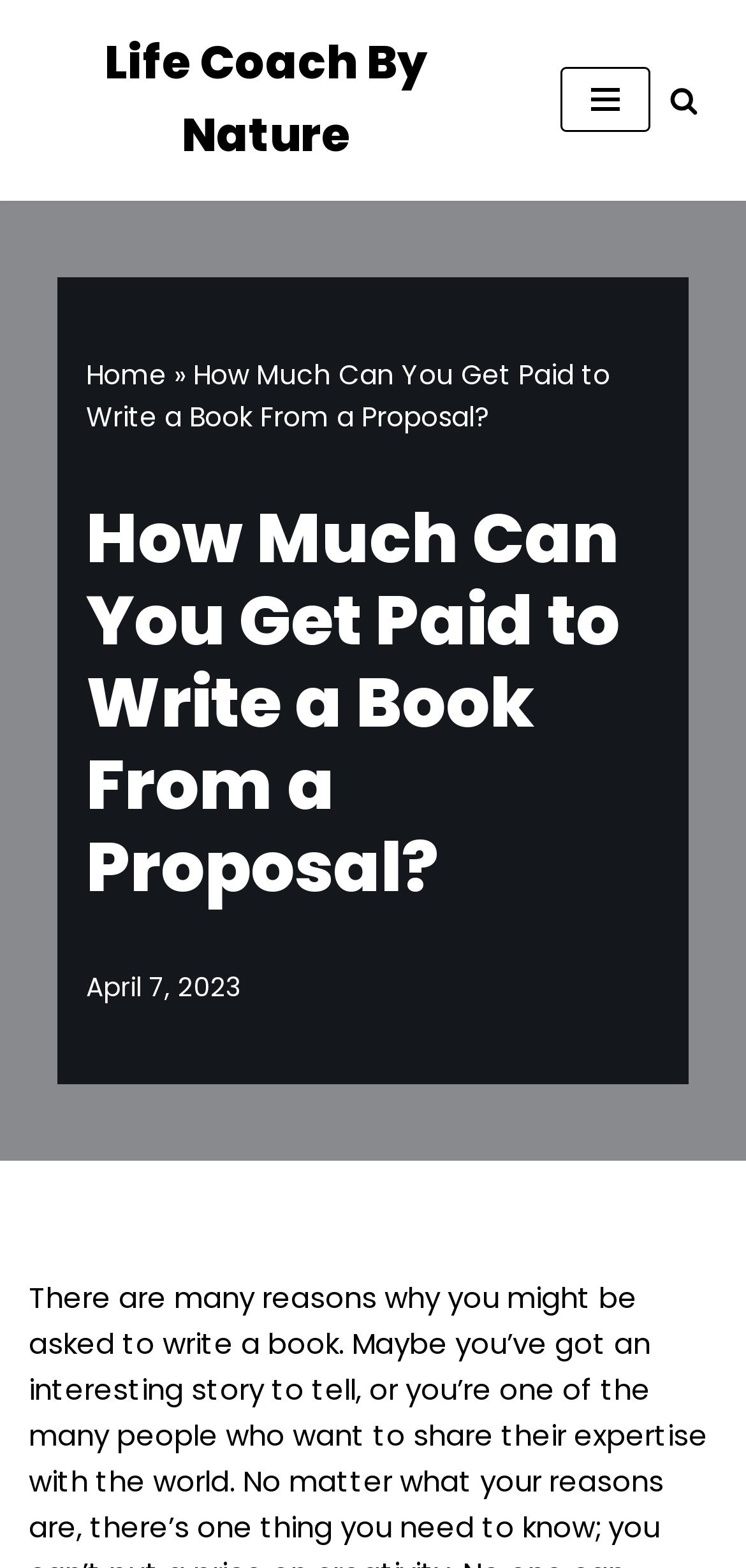Can you find and provide the title of the webpage?

How Much Can You Get Paid to Write a Book From a Proposal?